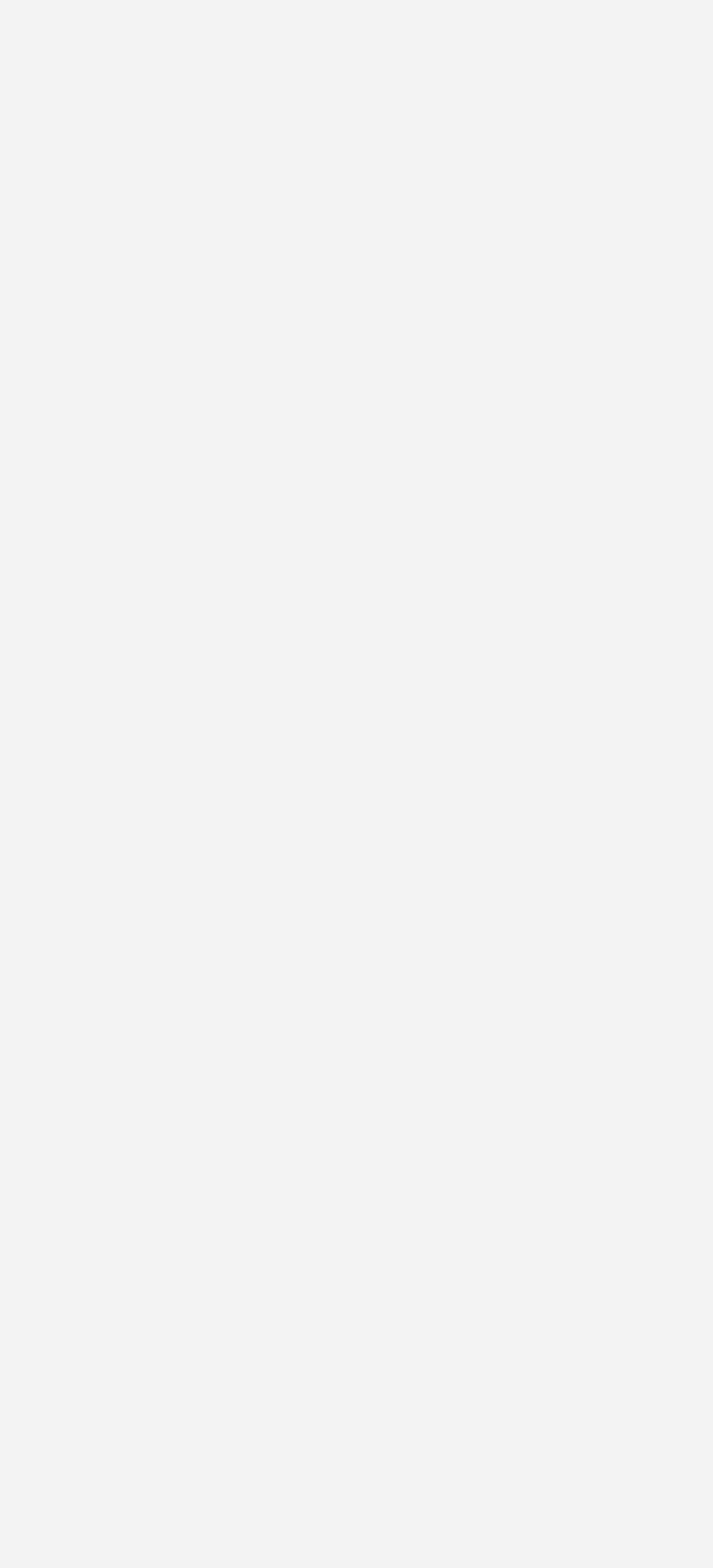Answer this question using a single word or a brief phrase:
What is the satisfaction mark given by?

schmatt